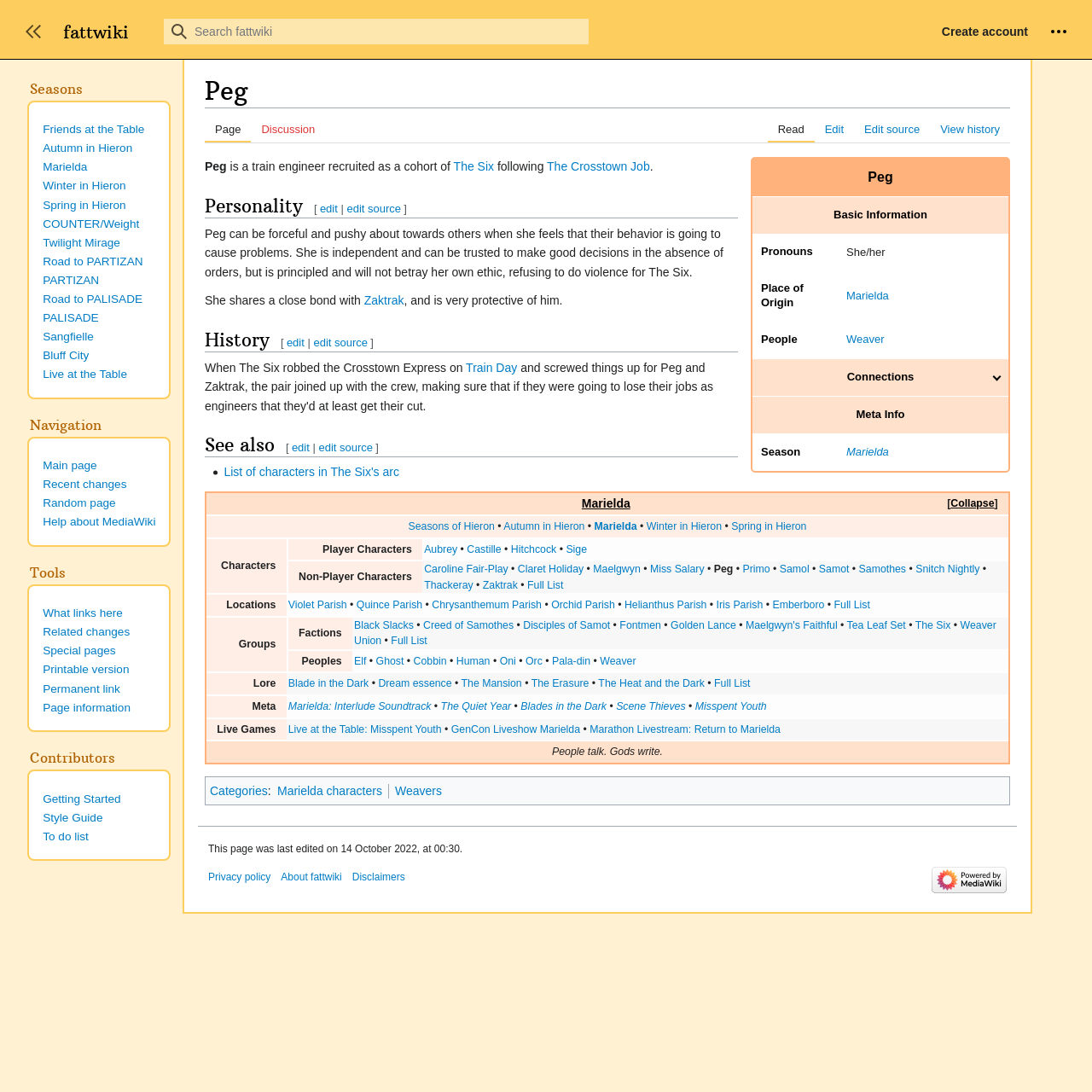Using the provided element description, identify the bounding box coordinates as (top-left x, top-left y, bottom-right x, bottom-right y). Ensure all values are between 0 and 1. Description: Zaktrak

[0.333, 0.269, 0.37, 0.281]